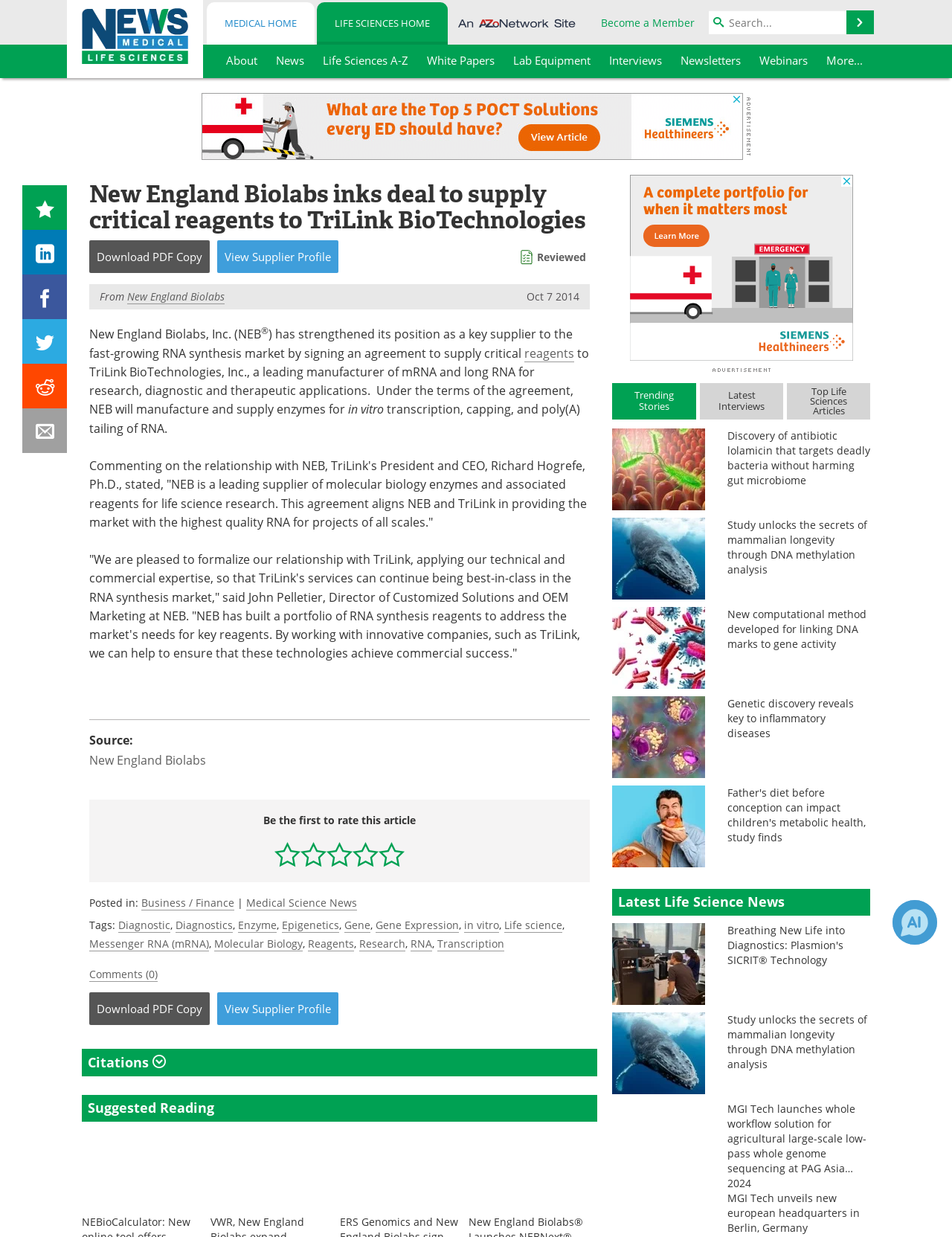Identify the bounding box coordinates of the HTML element based on this description: "View Supplier Profile".

[0.228, 0.802, 0.355, 0.829]